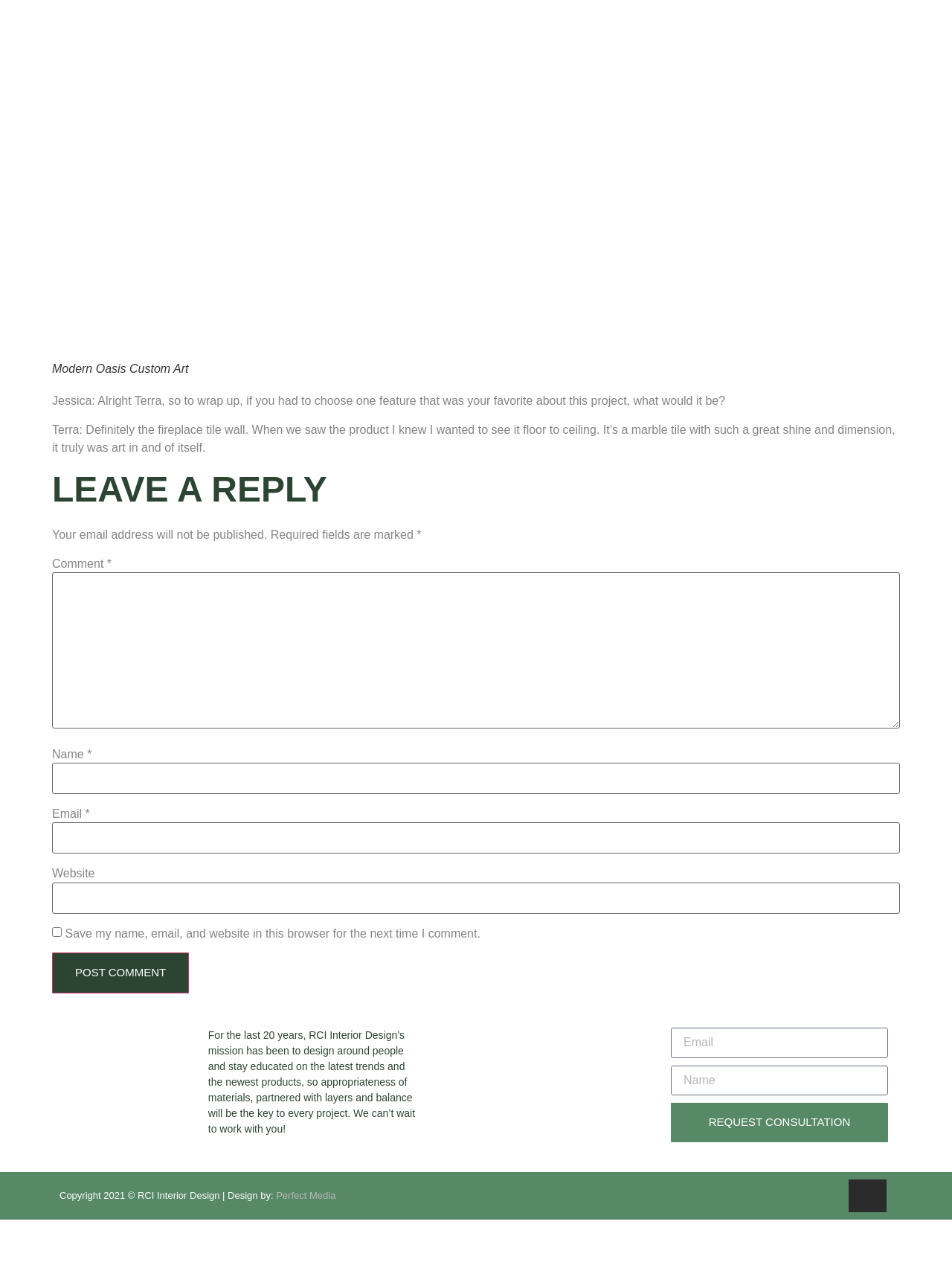What is the button below the 'Email' textbox used for?
Provide a short answer using one word or a brief phrase based on the image.

Request consultation